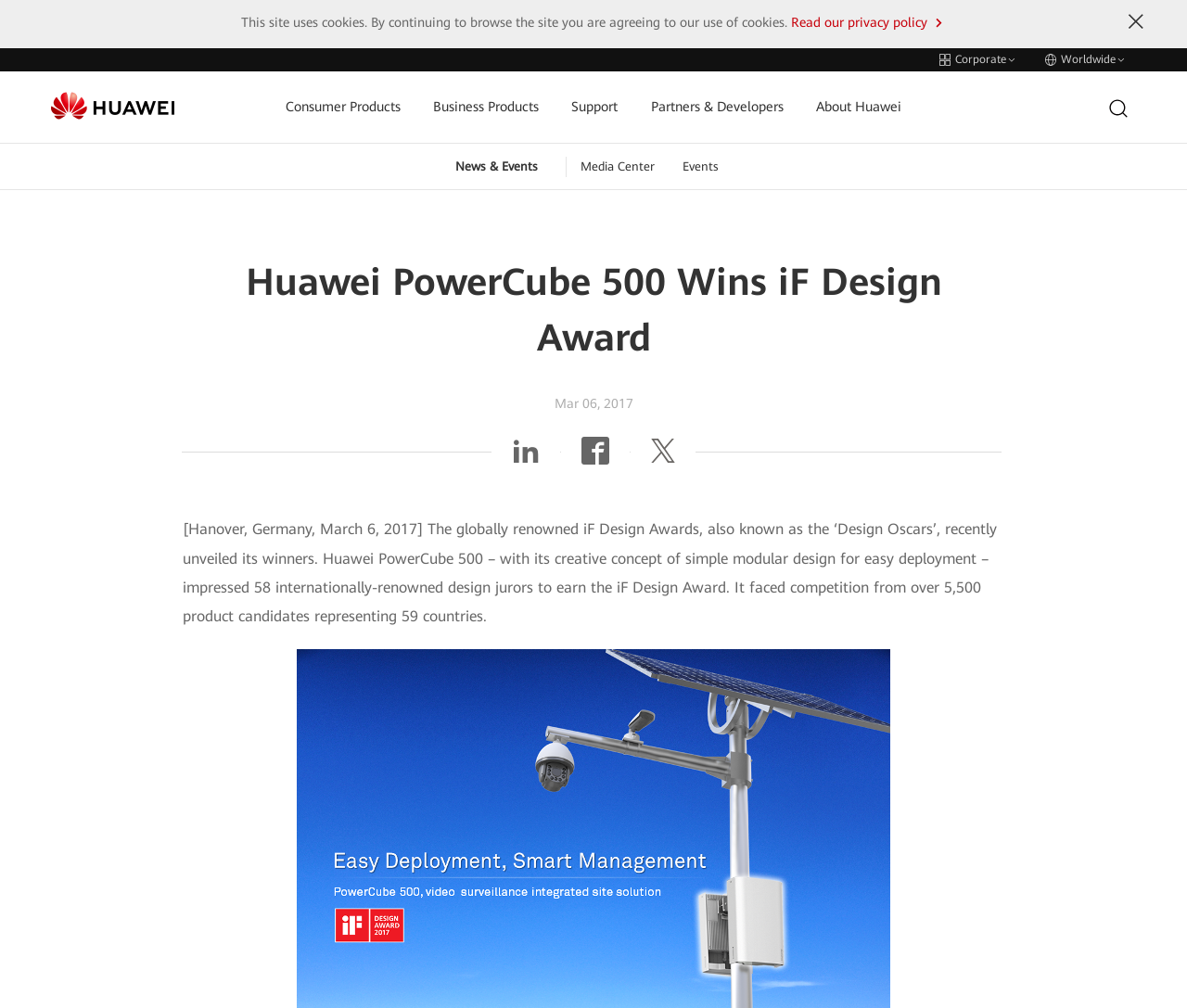Please specify the bounding box coordinates of the region to click in order to perform the following instruction: "Share on Twitter".

[0.548, 0.445, 0.569, 0.462]